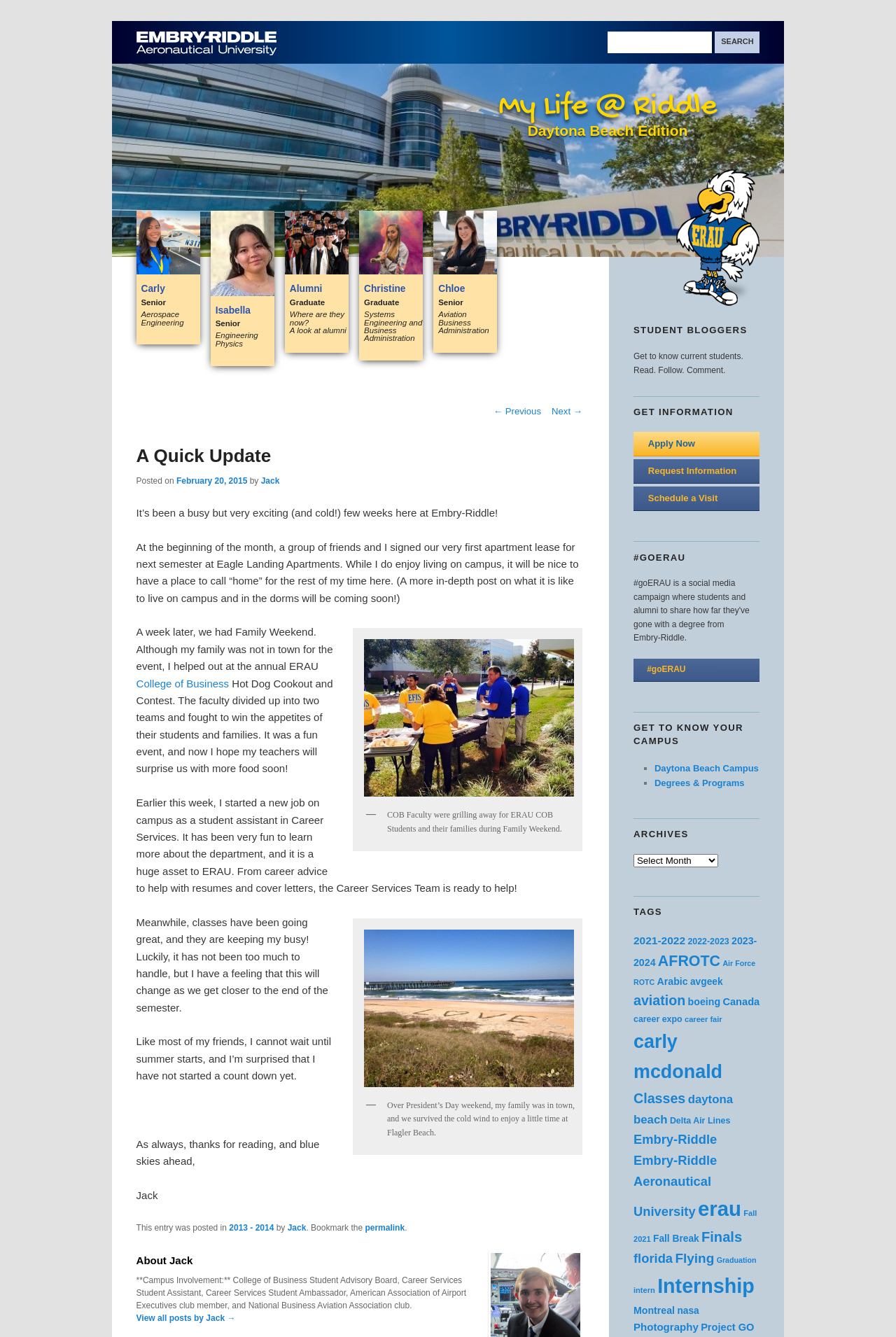How many images are in the latest blog post?
Please answer the question with a detailed and comprehensive explanation.

I counted the number of image elements within the latest blog post, and there are 3 of them.